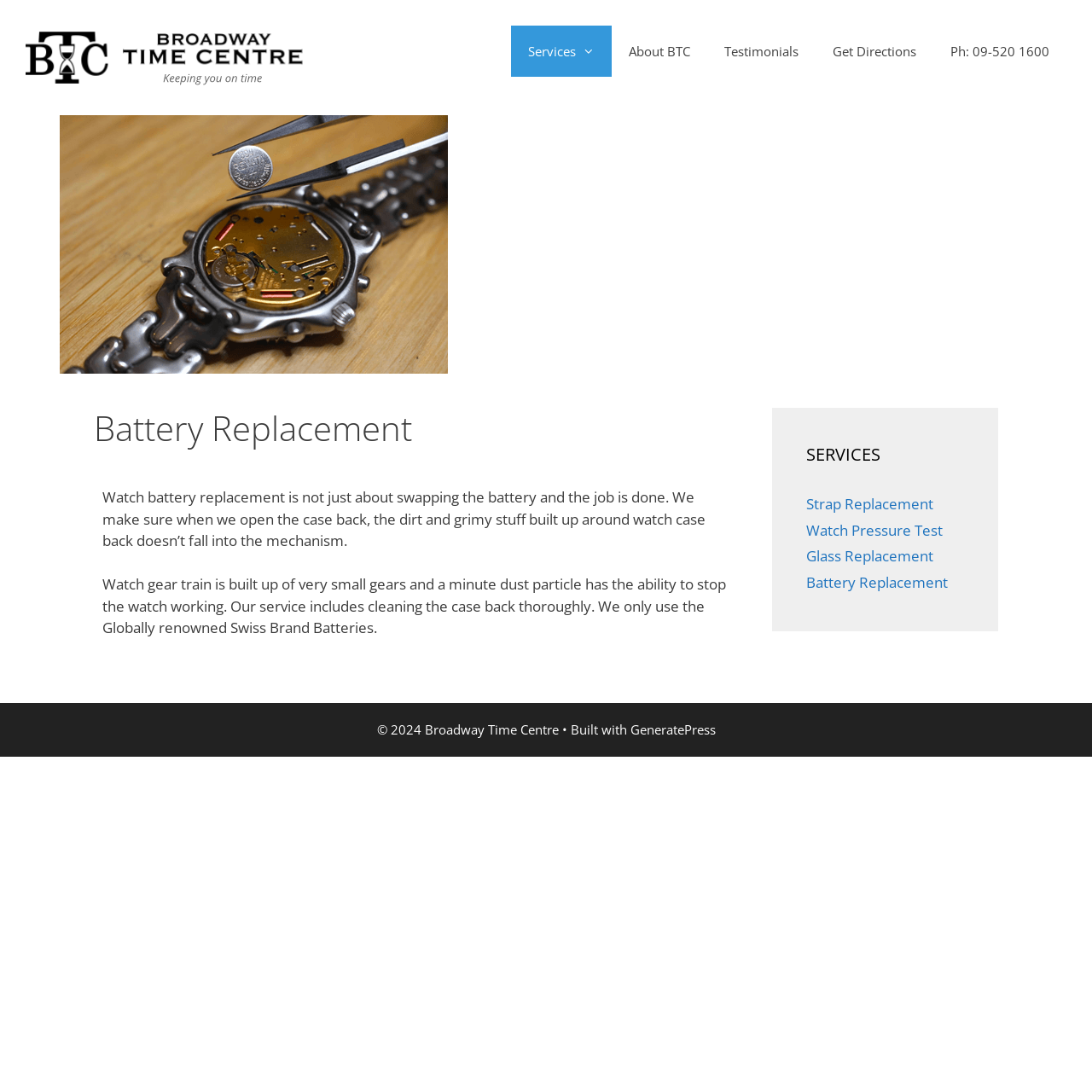Produce an extensive caption that describes everything on the webpage.

The webpage is about Broadway Time Centre, a watch repair service provider. At the top, there is a banner with the site's name and a logo image. Below the banner, a navigation menu is located, containing links to various pages such as Services, About BTC, Testimonials, Get Directions, and a phone number.

The main content area is divided into two sections. On the left, there is an article section that takes up most of the page's width. It starts with a heading "Battery Replacement" followed by two paragraphs of text describing the importance of proper battery replacement and the service provided by Broadway Time Centre.

On the right side of the page, there is a complementary section with a heading "SERVICES" and four links to specific services offered by the centre, including Strap Replacement, Watch Pressure Test, Glass Replacement, and Battery Replacement.

At the bottom of the page, there is a footer section with copyright information, a statement about the site being built with GeneratePress, and a link to the latter.